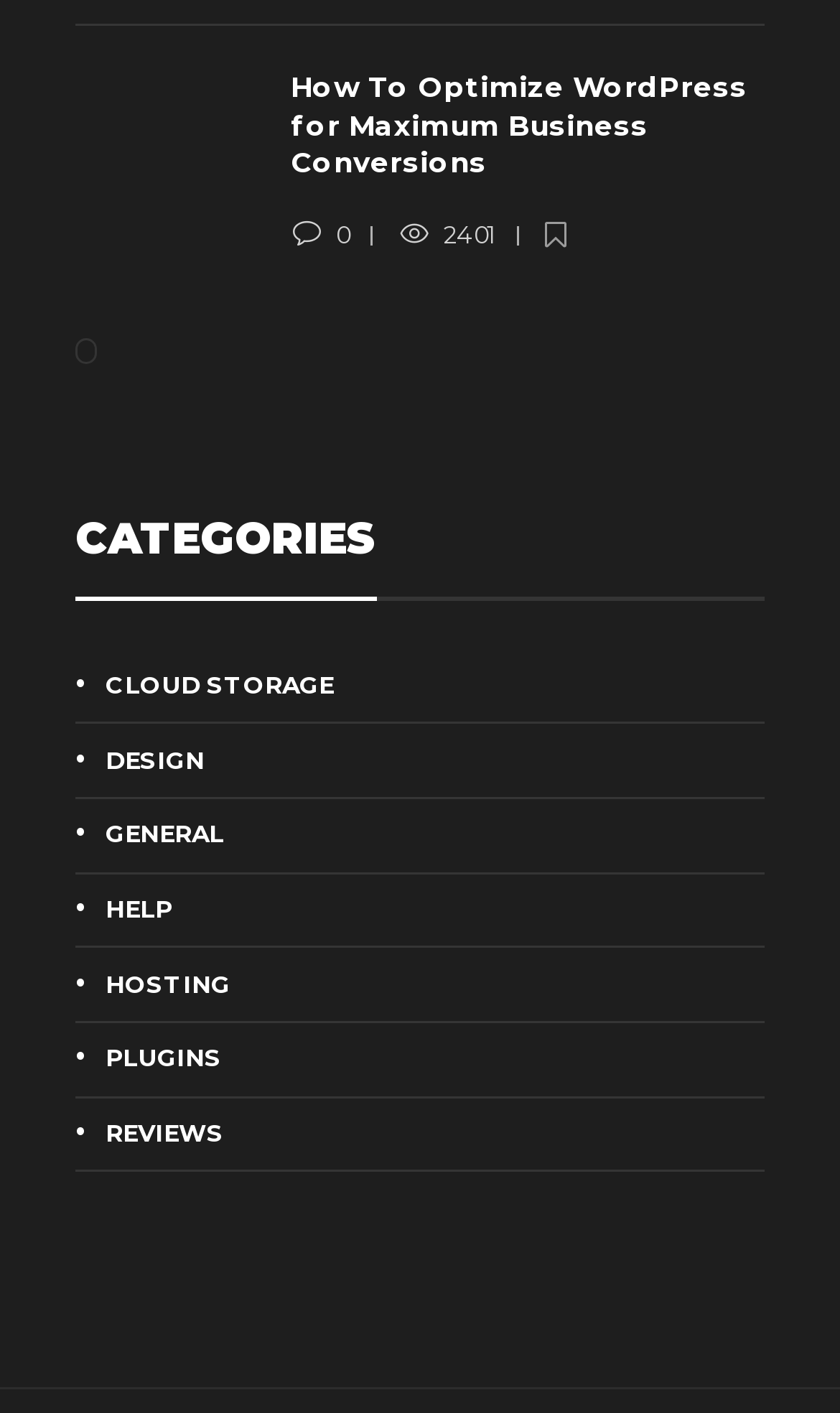Please indicate the bounding box coordinates of the element's region to be clicked to achieve the instruction: "Click on the link to learn about optimizing WordPress for business conversions". Provide the coordinates as four float numbers between 0 and 1, i.e., [left, top, right, bottom].

[0.346, 0.049, 0.91, 0.129]